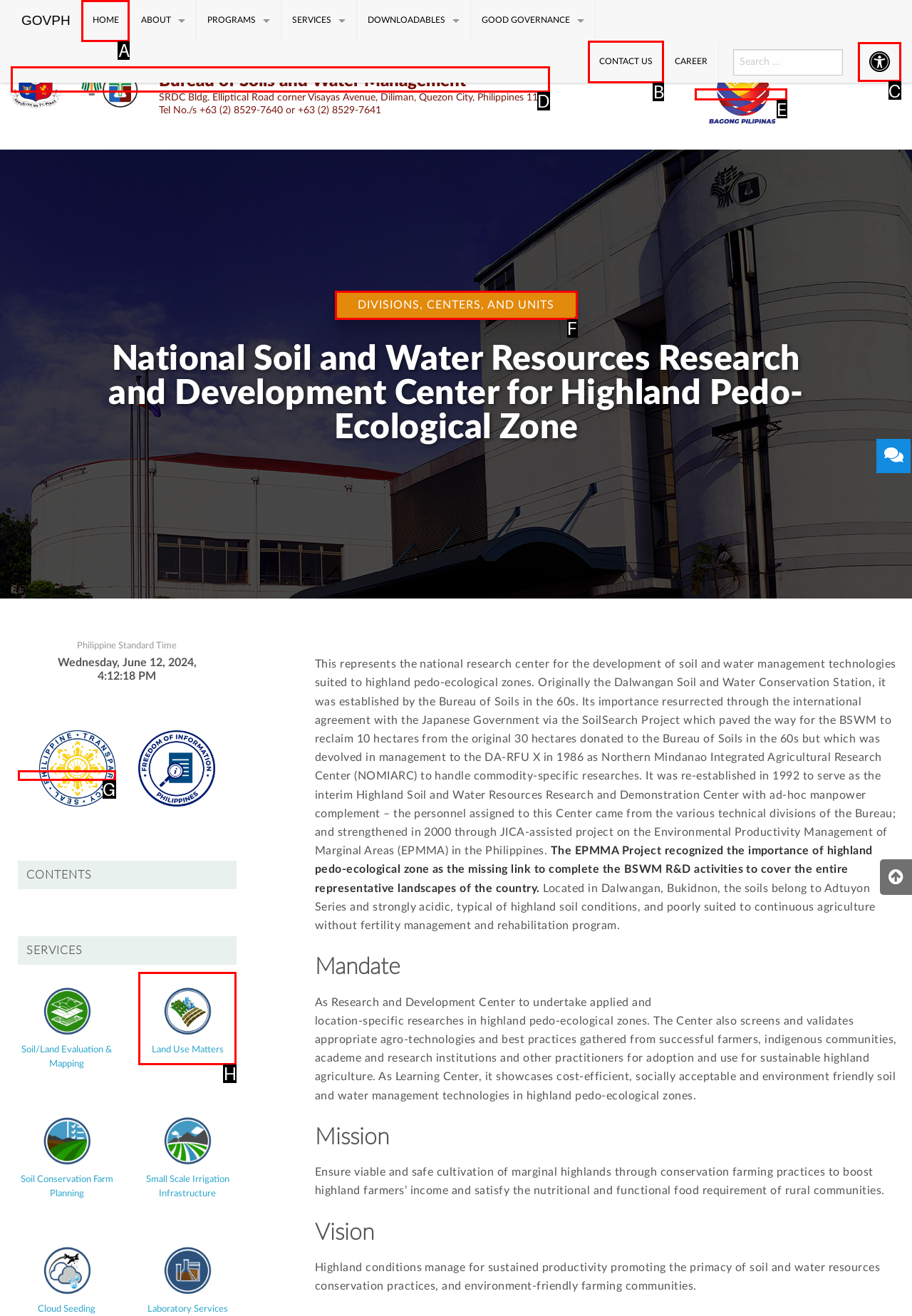Out of the given choices, which letter corresponds to the UI element required to Visit the CONTACT US page? Answer with the letter.

B